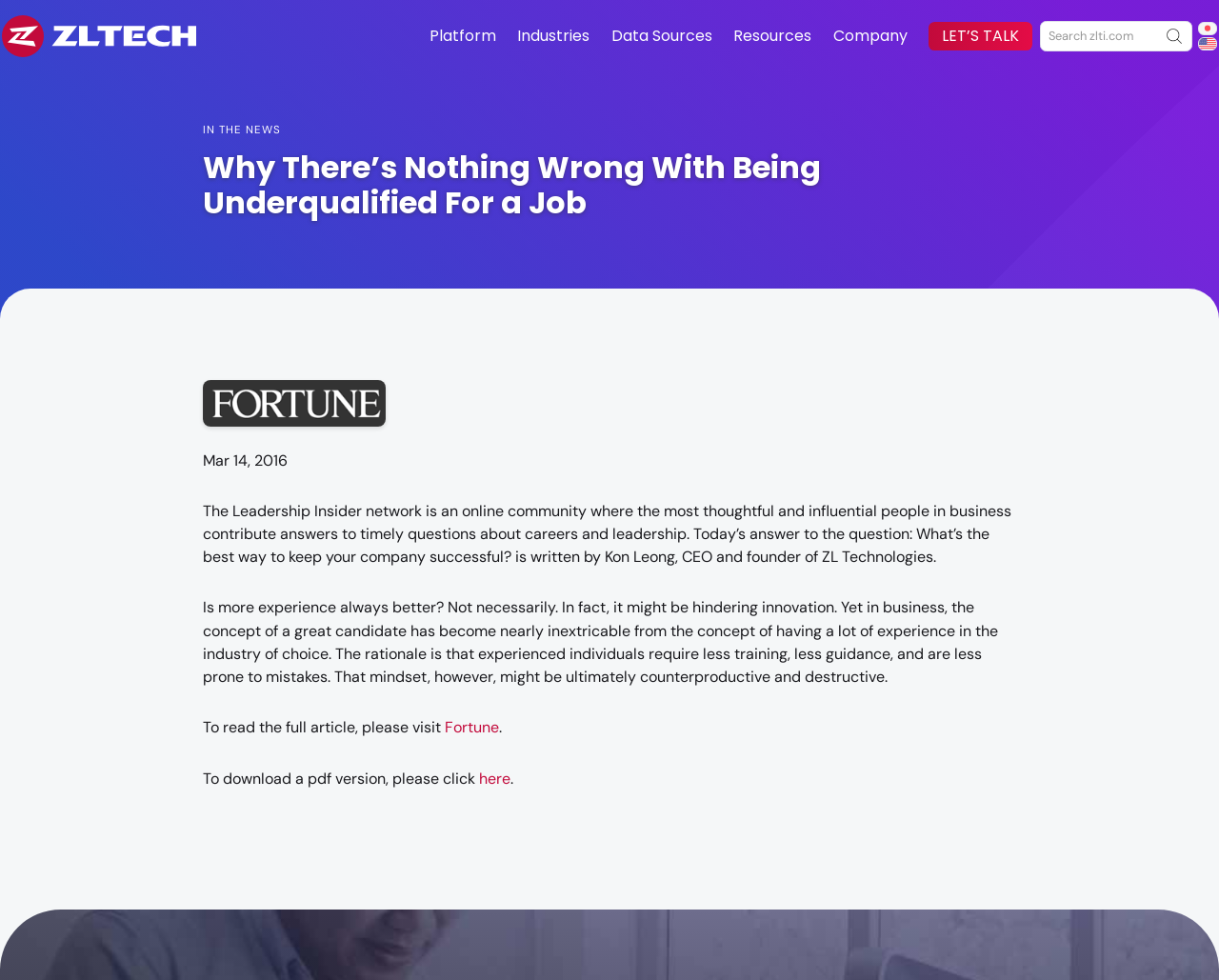From the given element description: "Let’s Talk", find the bounding box for the UI element. Provide the coordinates as four float numbers between 0 and 1, in the order [left, top, right, bottom].

[0.751, 0.025, 0.836, 0.055]